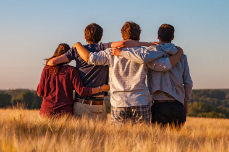What is the mood conveyed by the image?
Please give a detailed and elaborate explanation in response to the question.

The caption describes the image as 'heartfelt', which suggests that the mood conveyed by the image is one of warmth, sincerity, and emotional connection.